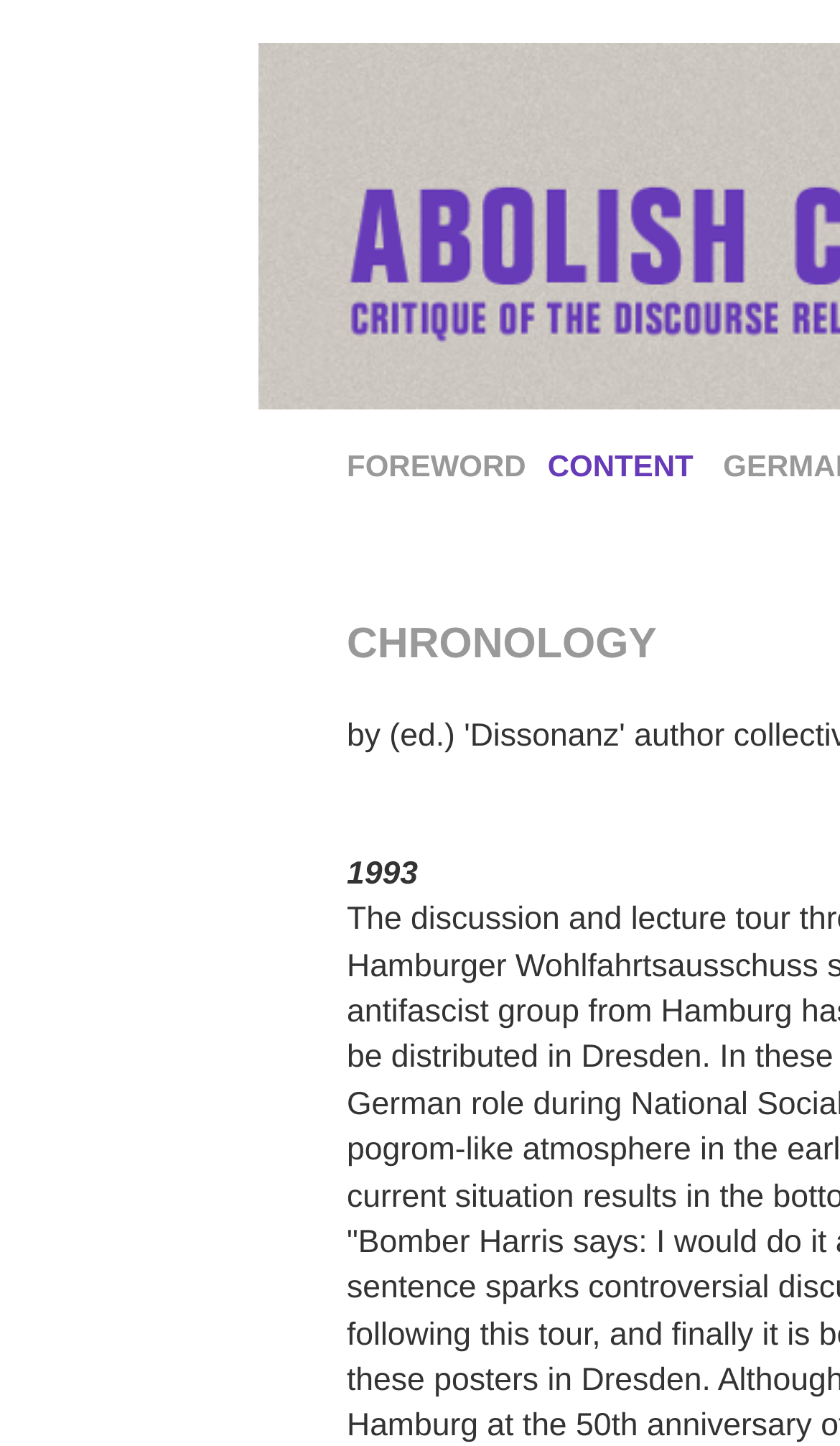Provide the bounding box coordinates of the UI element this sentence describes: "Terms & Conditions".

None